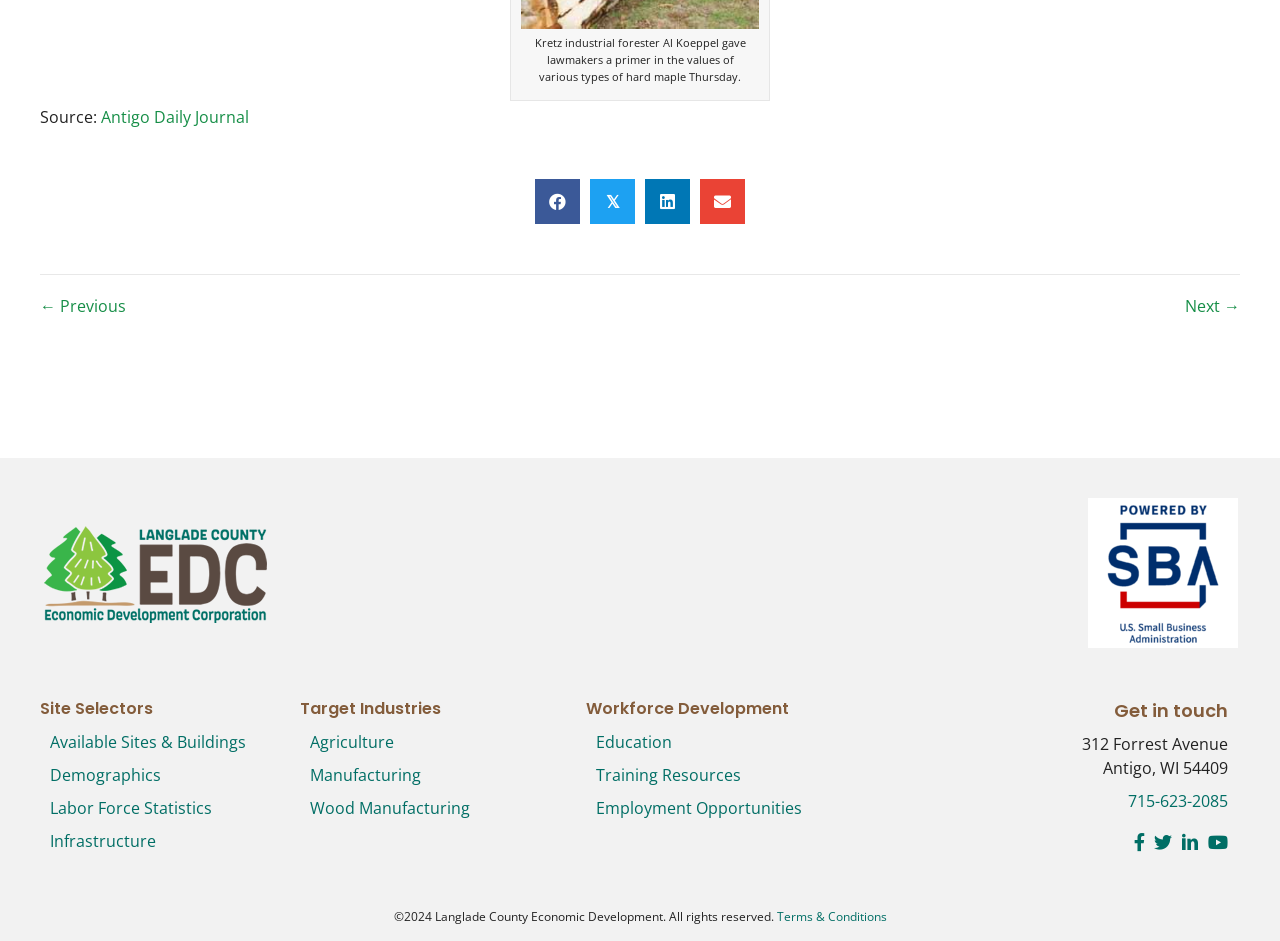Pinpoint the bounding box coordinates of the clickable area necessary to execute the following instruction: "View 'Available Sites & Buildings'". The coordinates should be given as four float numbers between 0 and 1, namely [left, top, right, bottom].

[0.039, 0.776, 0.192, 0.8]